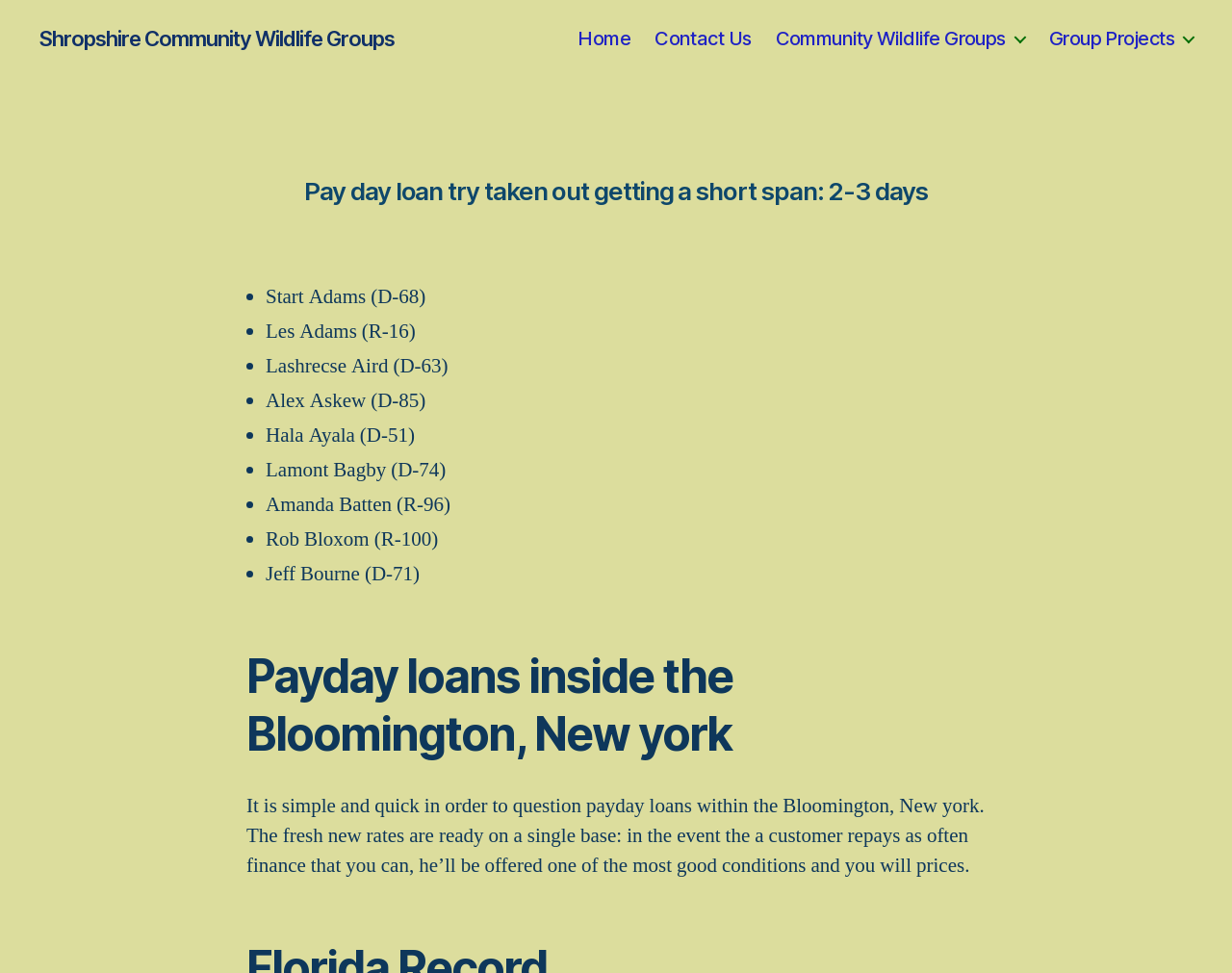Extract the main headline from the webpage and generate its text.

Pay day loan try taken out getting a short span: 2-3 days